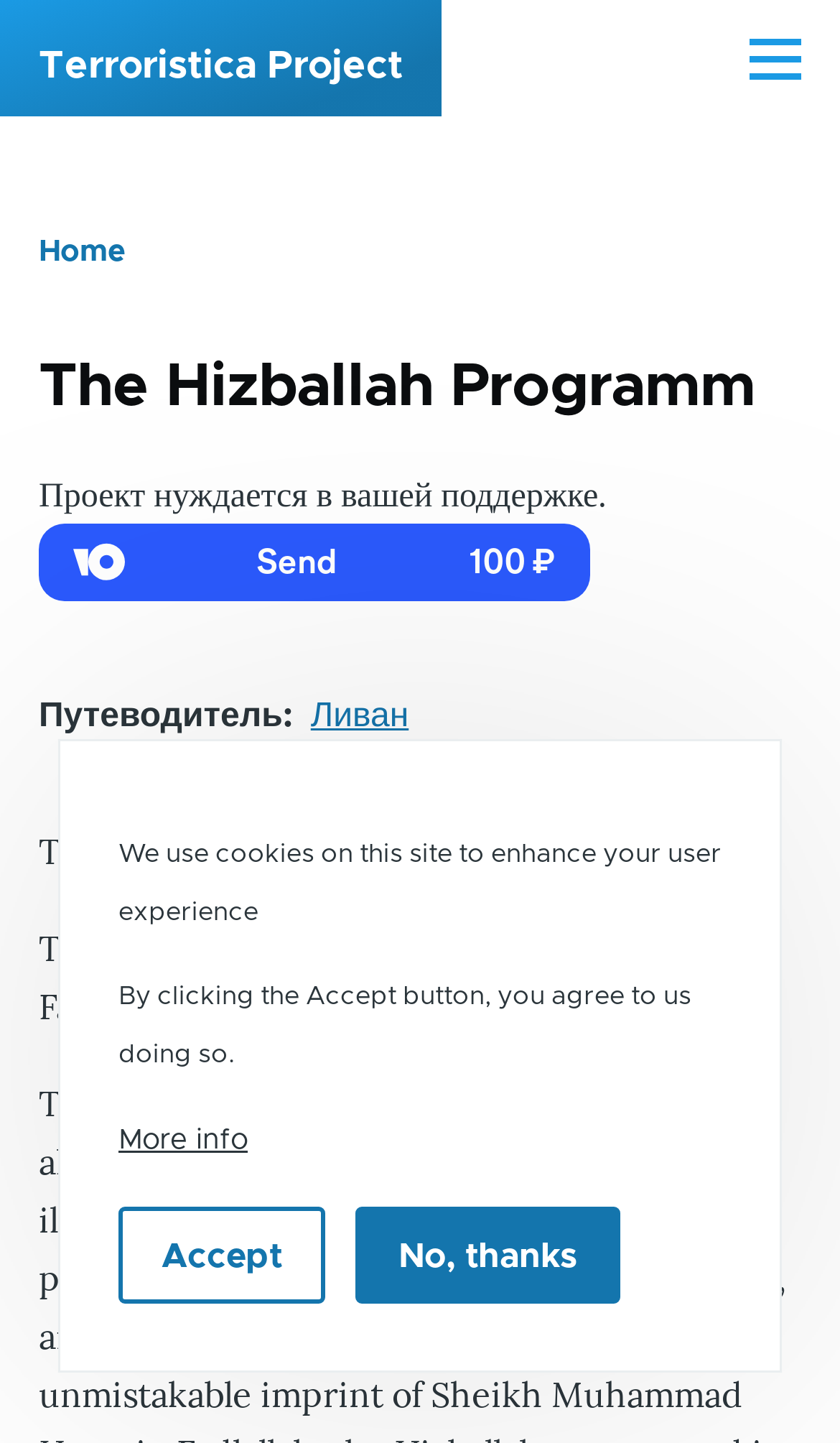Determine the bounding box coordinates for the area you should click to complete the following instruction: "Check Grants Awarded".

None